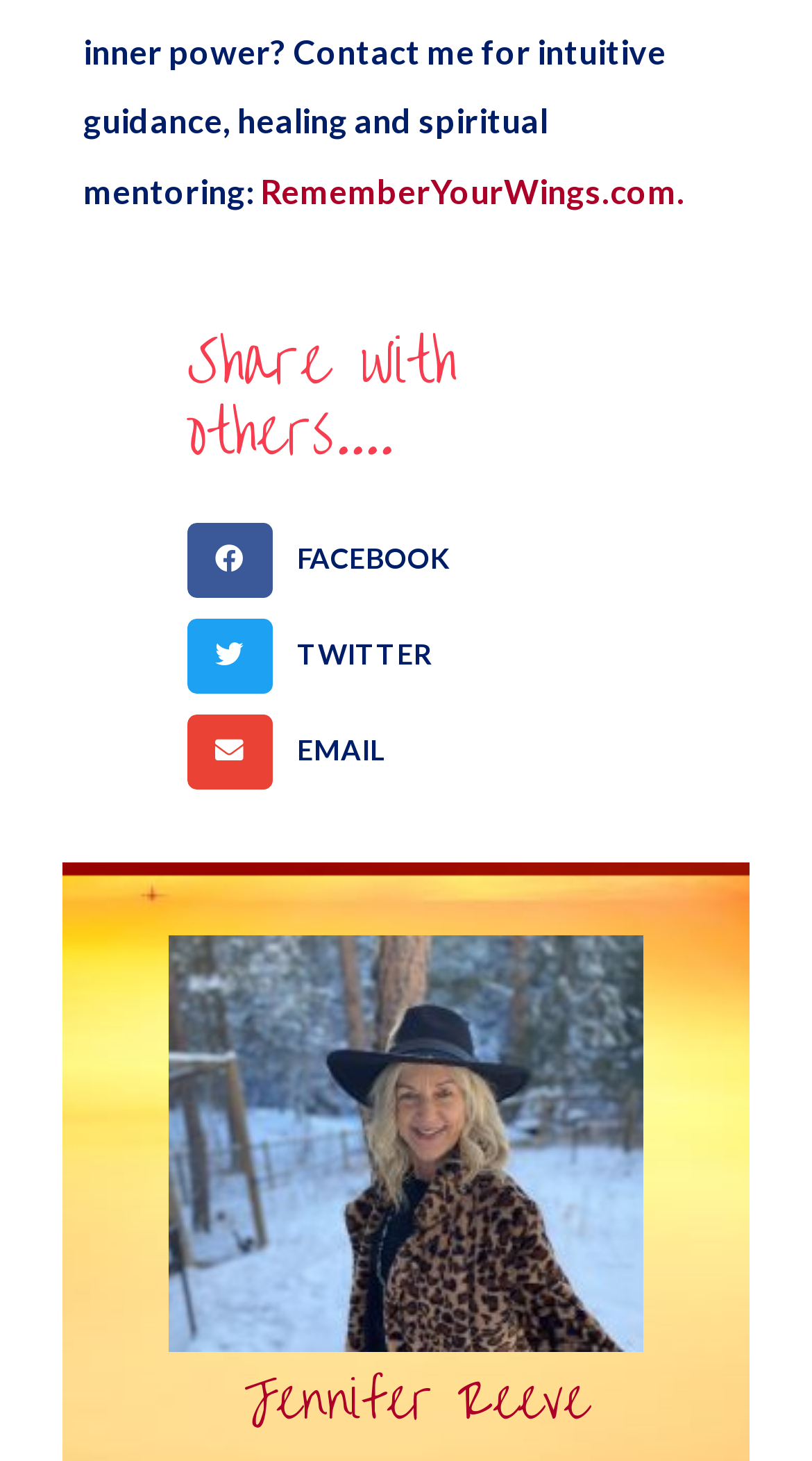Give a one-word or one-phrase response to the question:
How many buttons are there below the heading?

3